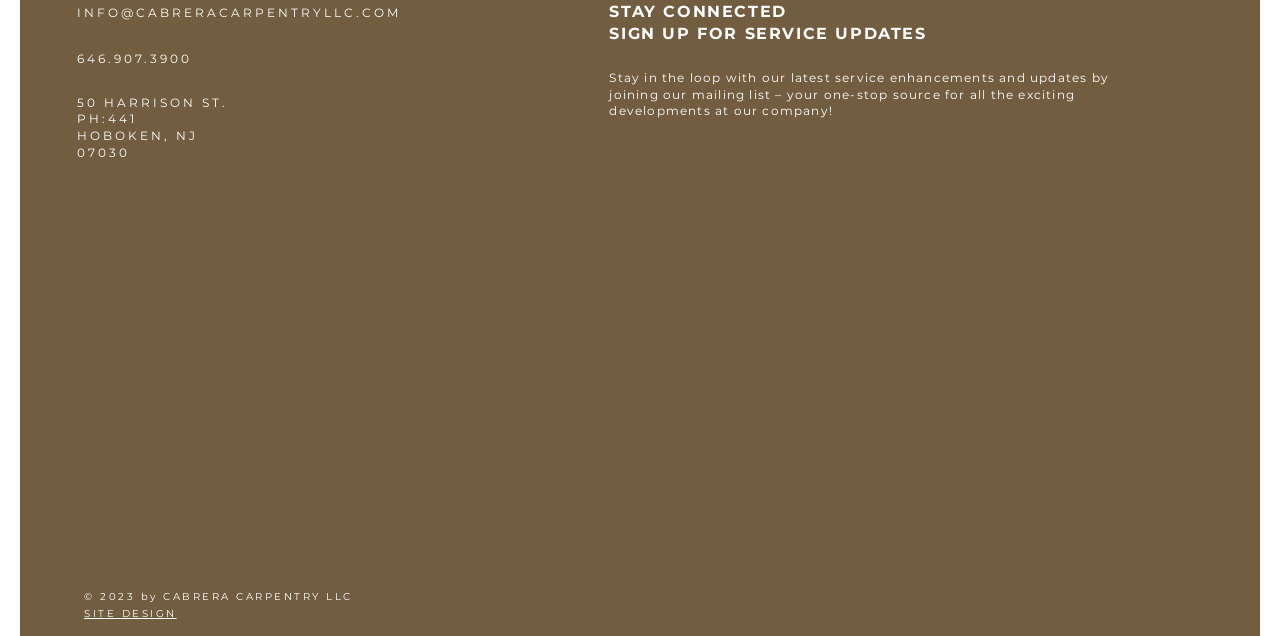Pinpoint the bounding box coordinates of the clickable element needed to complete the instruction: "Click the 'CONTACT US' link". The coordinates should be provided as four float numbers between 0 and 1: [left, top, right, bottom].

[0.056, 0.51, 0.143, 0.534]